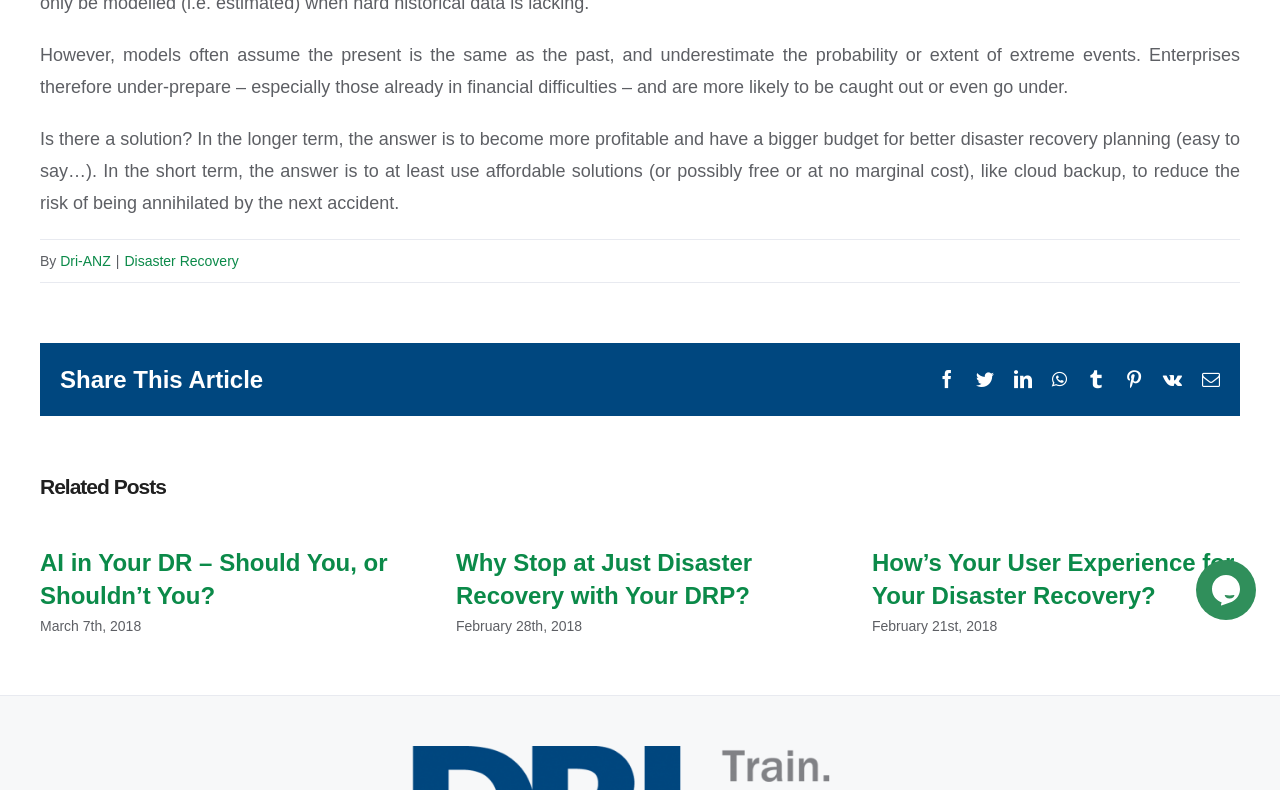Identify the bounding box coordinates of the HTML element based on this description: "Disaster Recovery".

[0.097, 0.32, 0.187, 0.34]